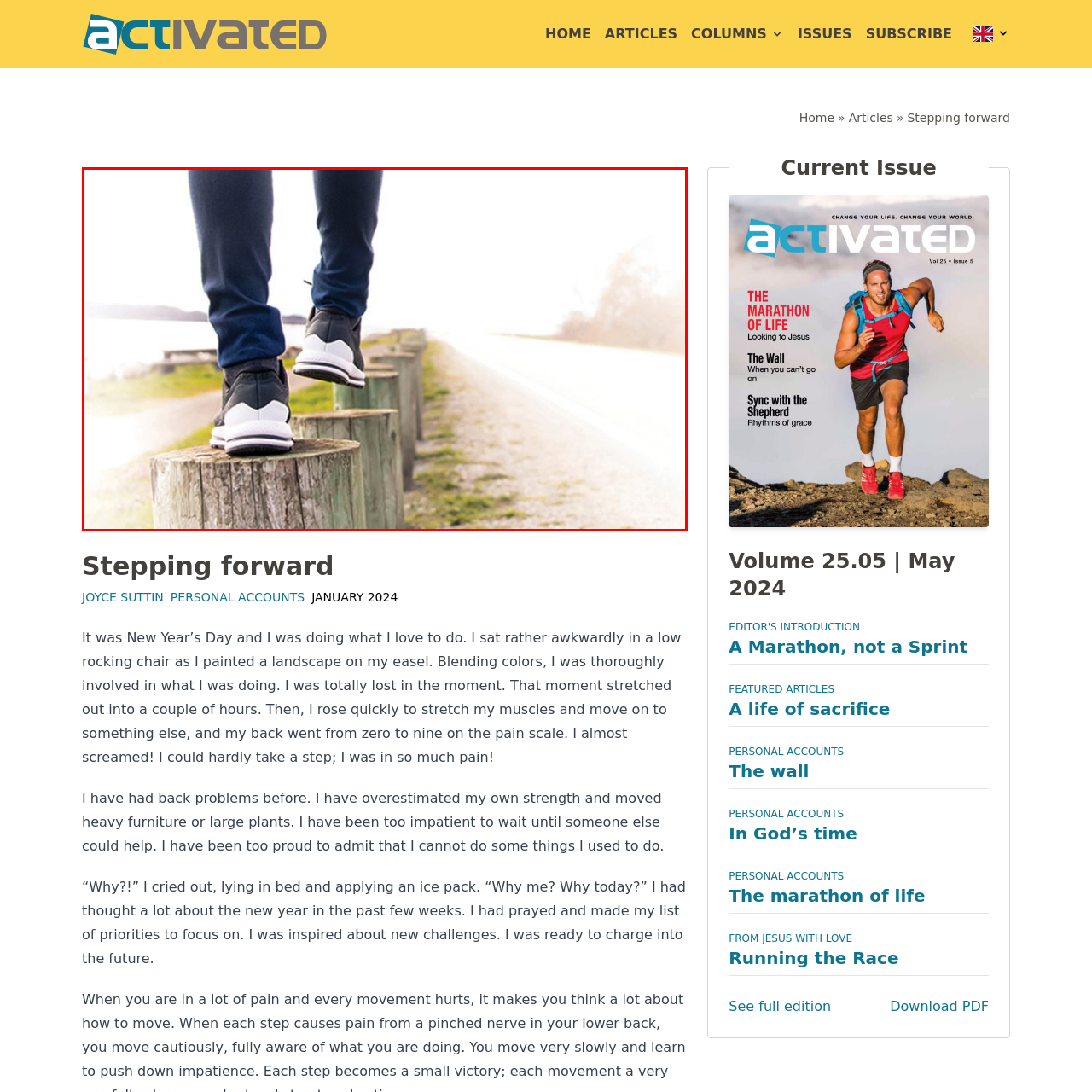What type of path is the subject walking on?
Check the image inside the red bounding box and provide your answer in a single word or short phrase.

Gravel path